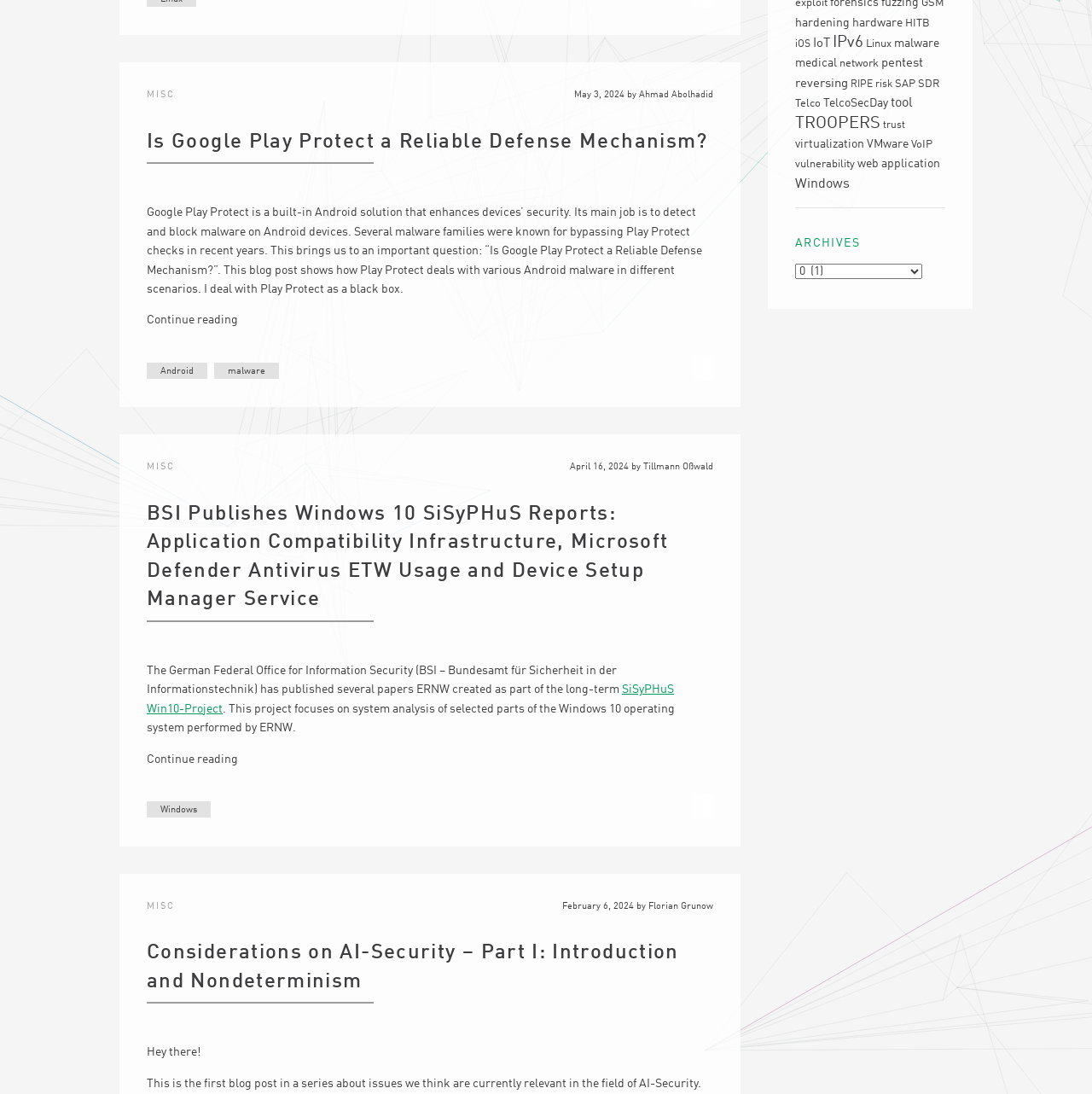Identify the bounding box for the described UI element. Provide the coordinates in (top-left x, top-left y, bottom-right x, bottom-right y) format with values ranging from 0 to 1: pentest

[0.807, 0.053, 0.845, 0.064]